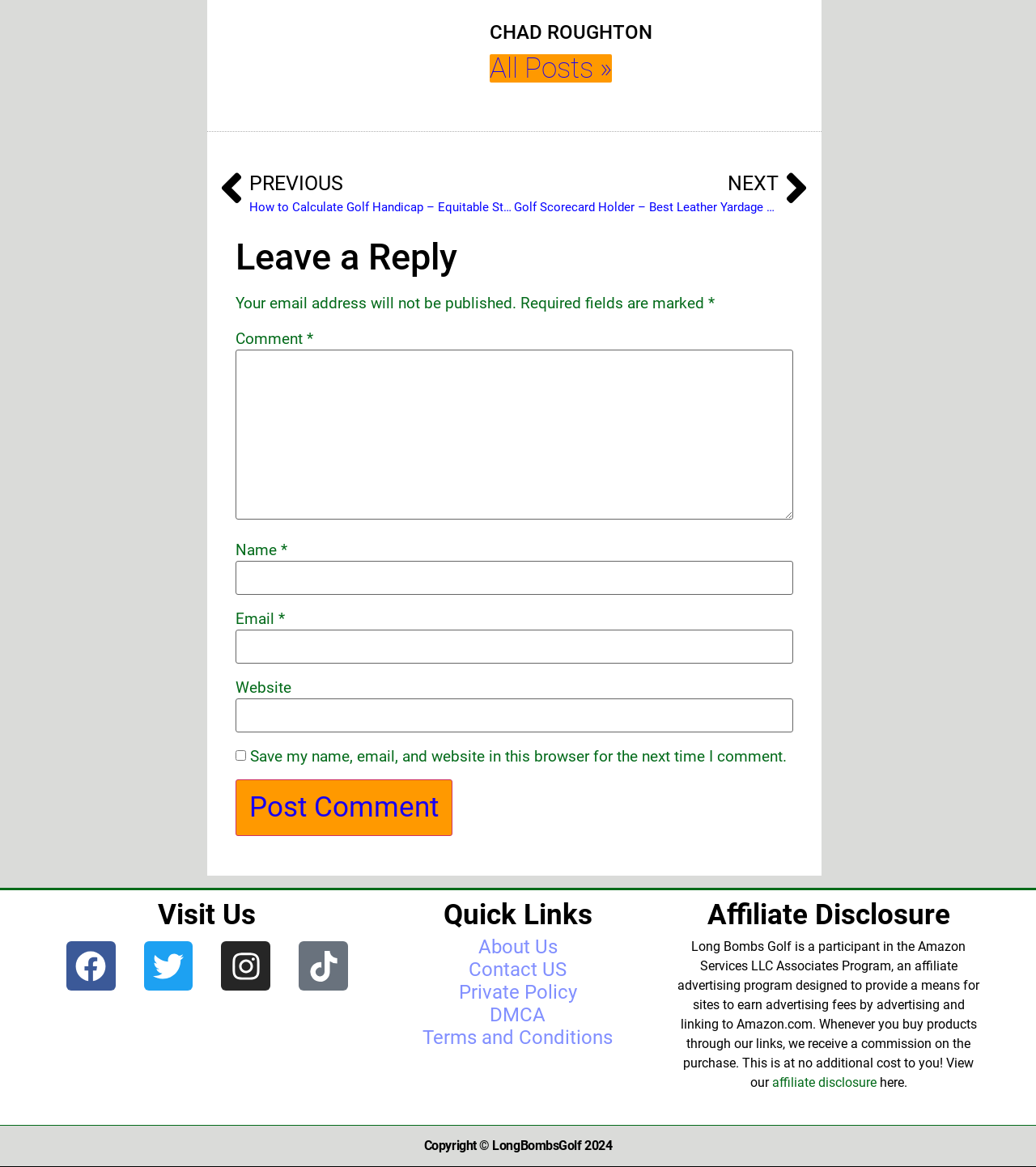Reply to the question with a single word or phrase:
What is the name of the affiliate program mentioned on the webpage?

Amazon Services LLC Associates Program